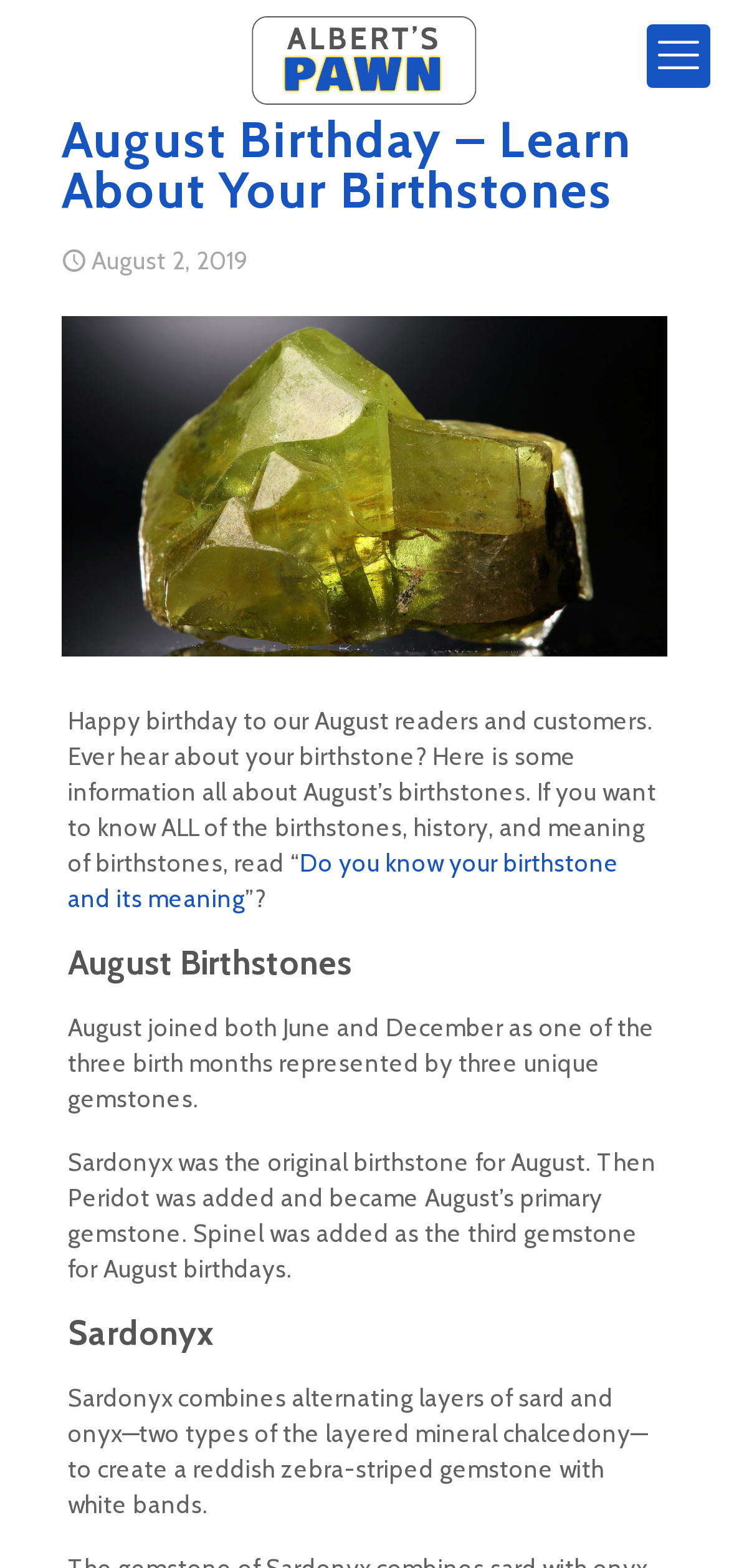Extract the bounding box coordinates for the HTML element that matches this description: "aria-label="mobile menu"". The coordinates should be four float numbers between 0 and 1, i.e., [left, top, right, bottom].

[0.887, 0.016, 0.974, 0.056]